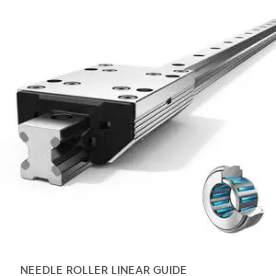Give a thorough caption of the image, focusing on all visible elements.

The image showcases a **needle roller linear guide**, an essential component in precision motion systems. The guide features a sleek aluminum design, characterized by its grooved profile that allows for smooth linear movement. Alongside the guide, a detailed illustration of a needle roller bearing is presented, emphasizing its internal structure with rolling elements that reduce friction and enhance performance. This combination illustrates the effective functionality of the needle roller linear guide in industrial applications, ensuring accuracy and durability in guiding mechanisms. The product is prominently labeled as "NEEDLE ROLLER LINEAR GUIDE," highlighting its specific application in linear motion systems.